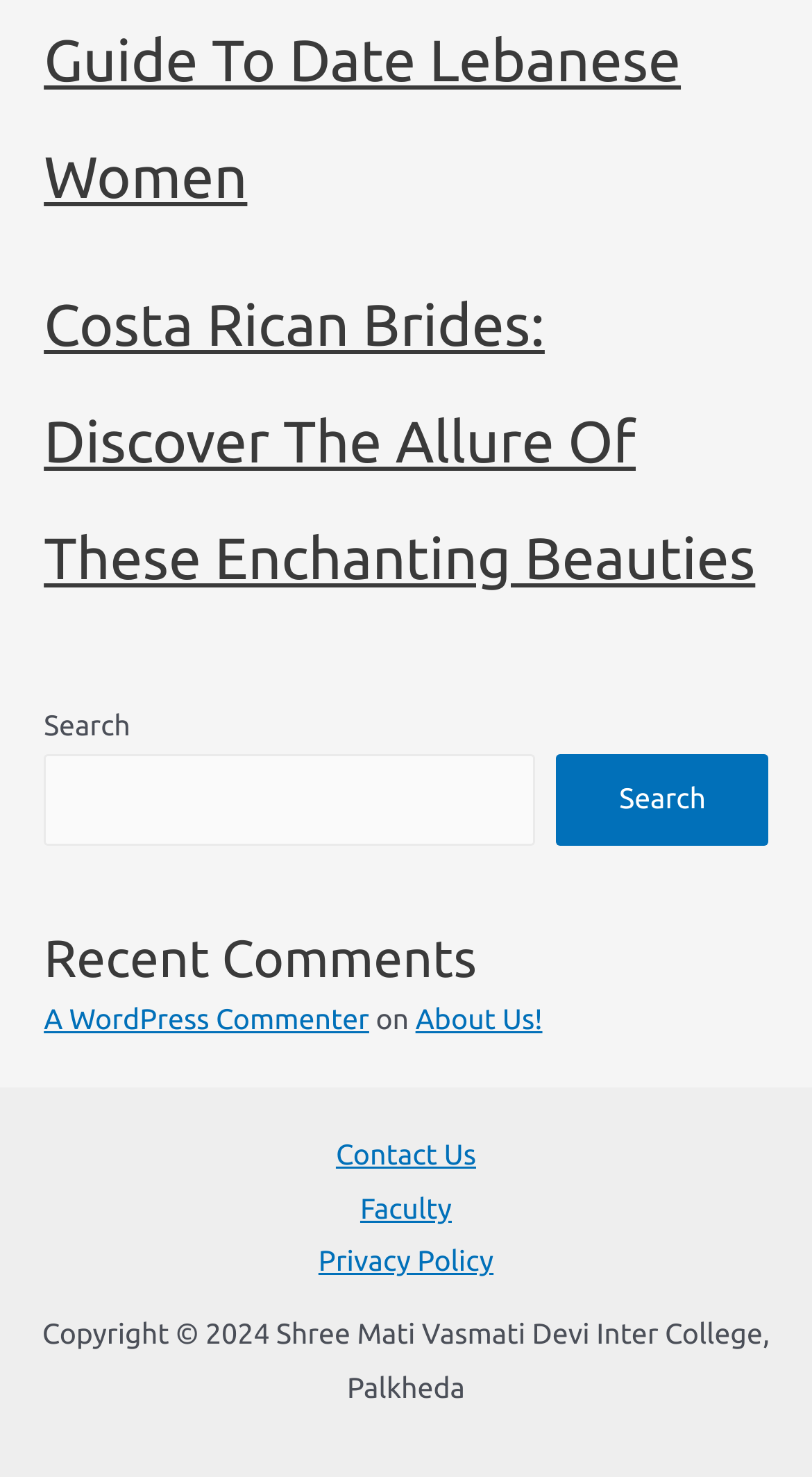How many links are in the site navigation?
Please answer the question with as much detail and depth as you can.

The site navigation section is located at the bottom of the webpage, and it contains three links: 'Contact Us', 'Faculty', and 'Privacy Policy'. These links are likely to direct users to different sections of the website.